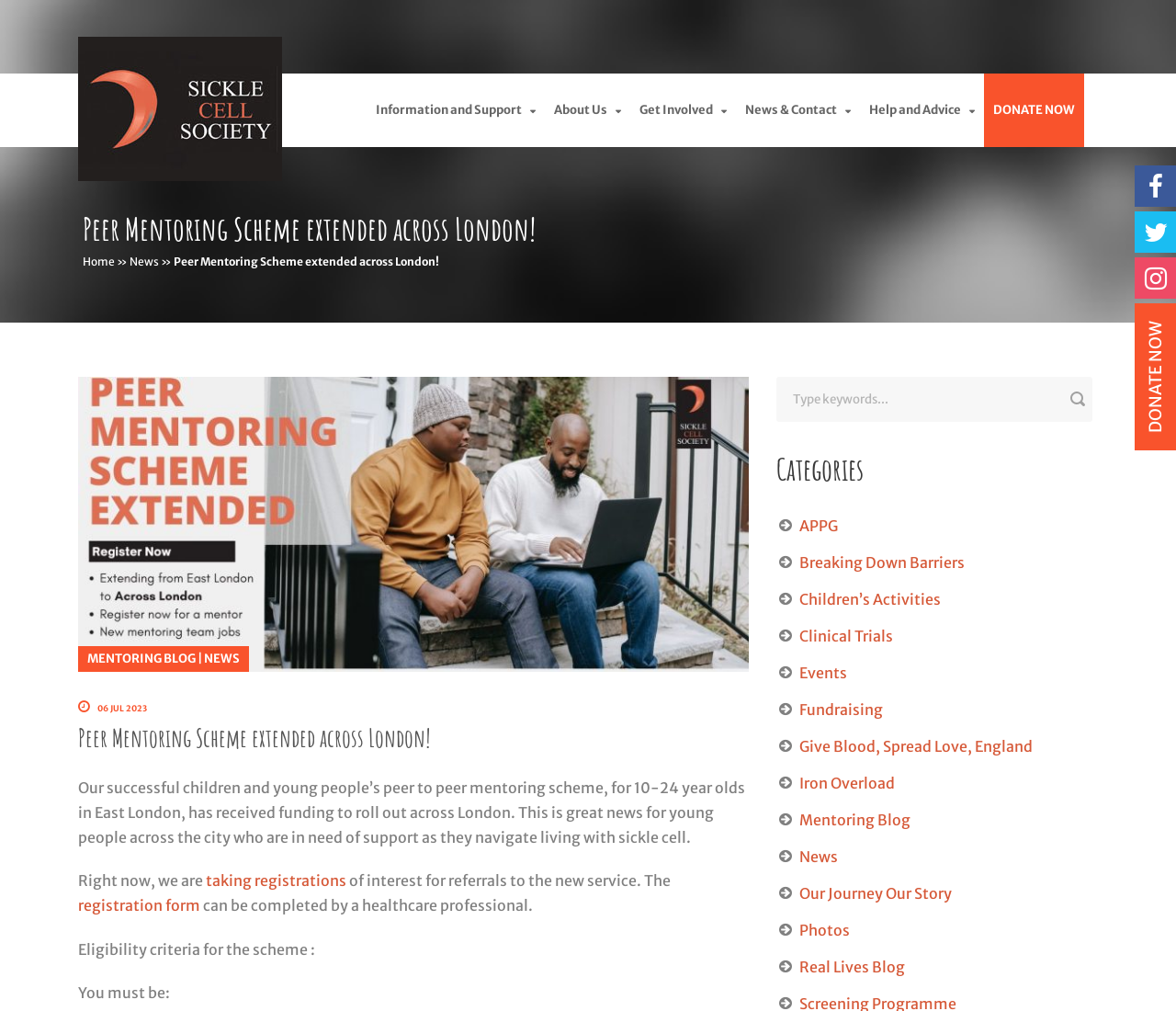What can be completed by a healthcare professional?
Analyze the image and provide a thorough answer to the question.

I found the answer by reading the text 'The registration form can be completed by a healthcare professional.' which is located in the main content area of the webpage. This text describes the process of registration and mentions who can complete the form.